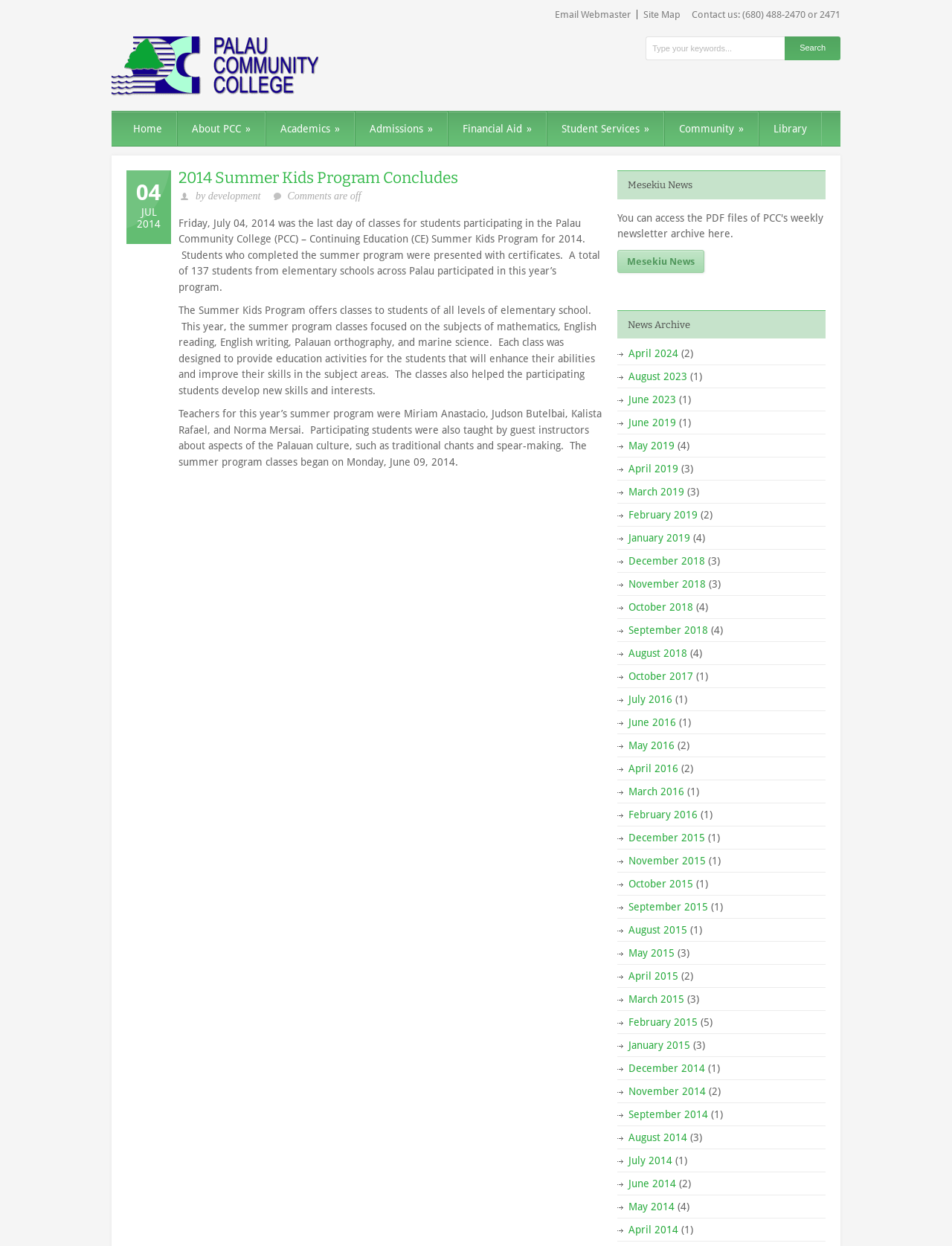Pinpoint the bounding box coordinates of the clickable element to carry out the following instruction: "Contact us."

[0.727, 0.007, 0.883, 0.016]